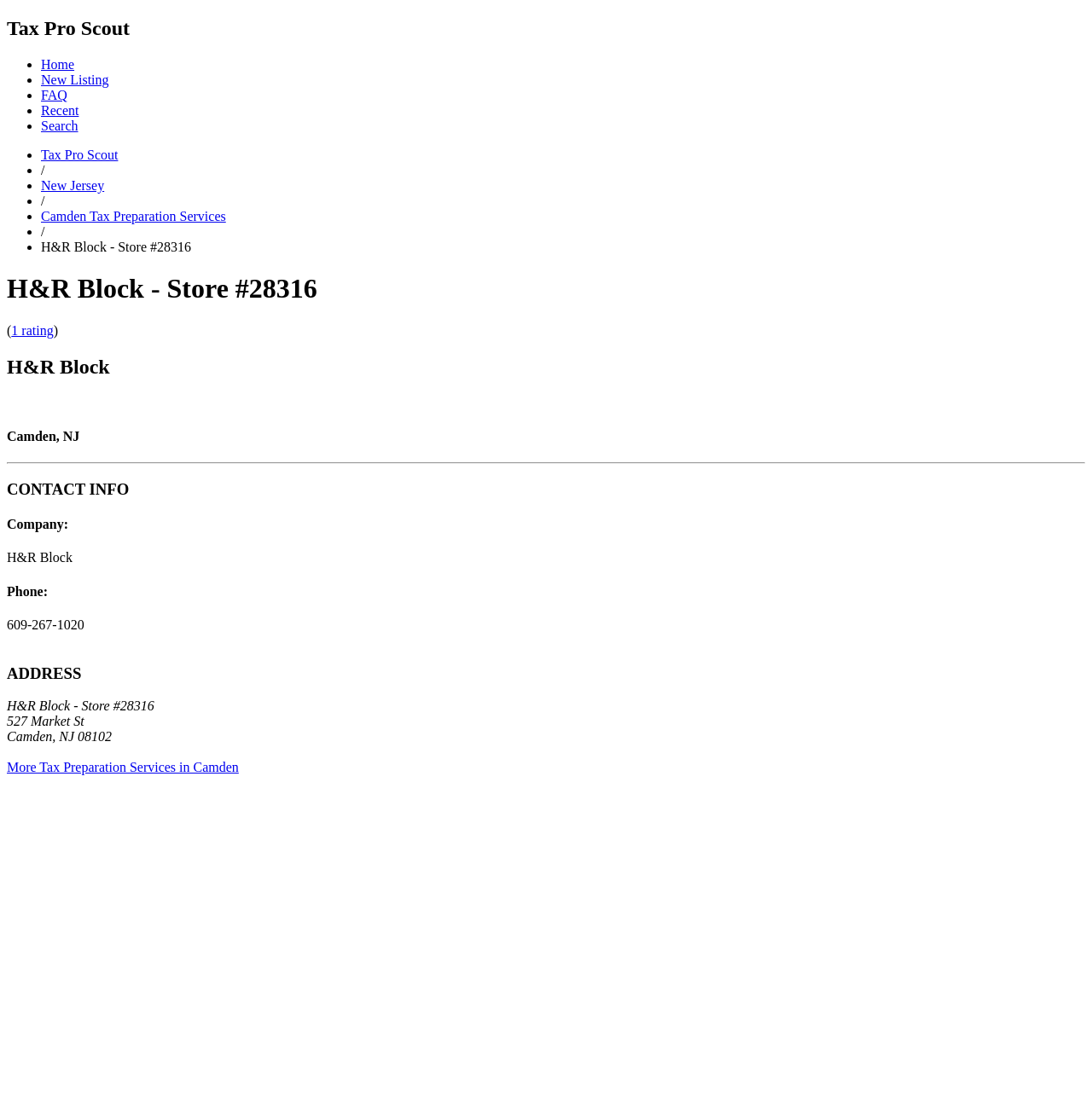What is the address of this H&R Block store?
Please use the visual content to give a single word or phrase answer.

527 Market St, Camden, NJ 08102